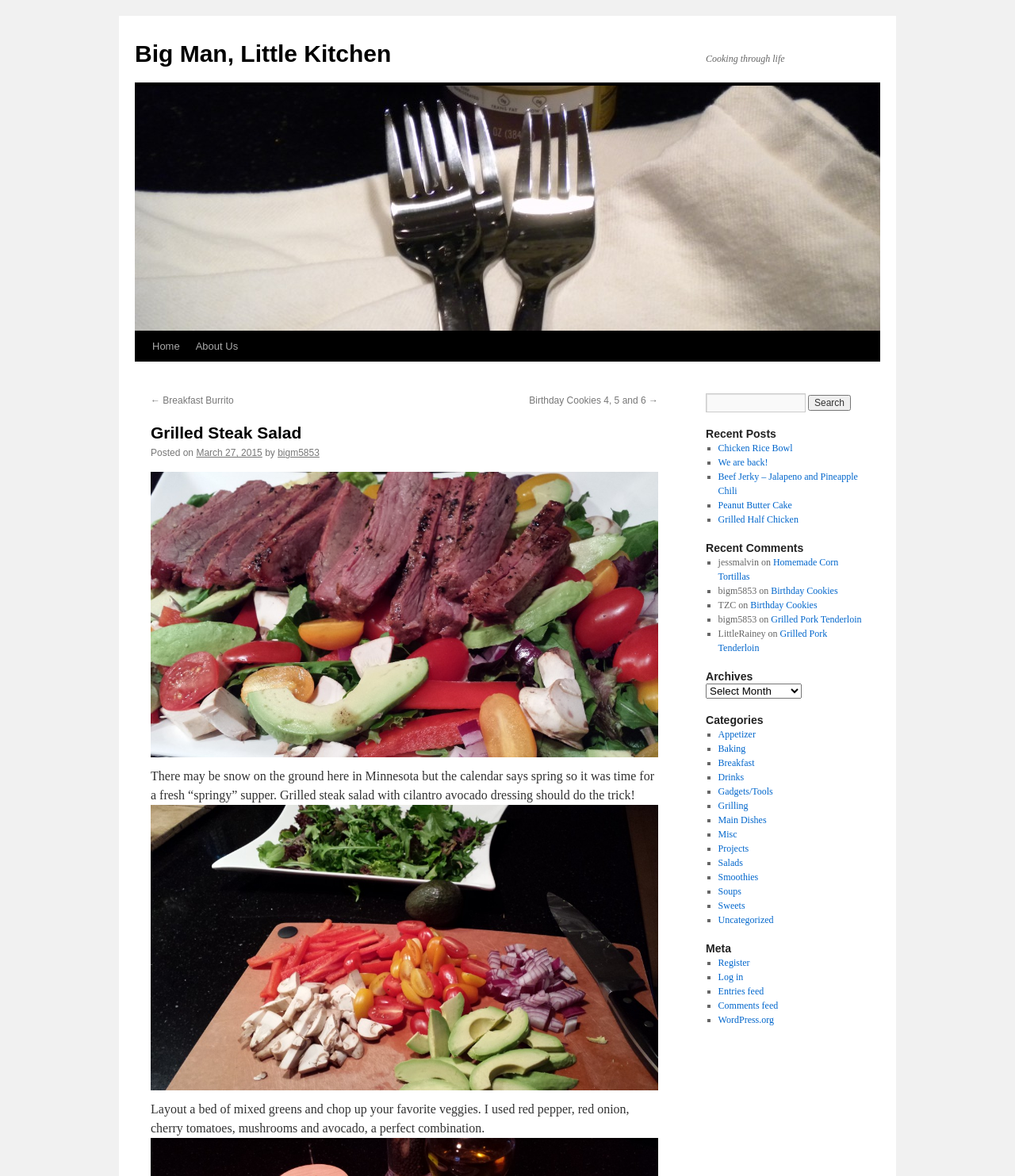Provide your answer in a single word or phrase: 
What is the category of the recipe?

Salads